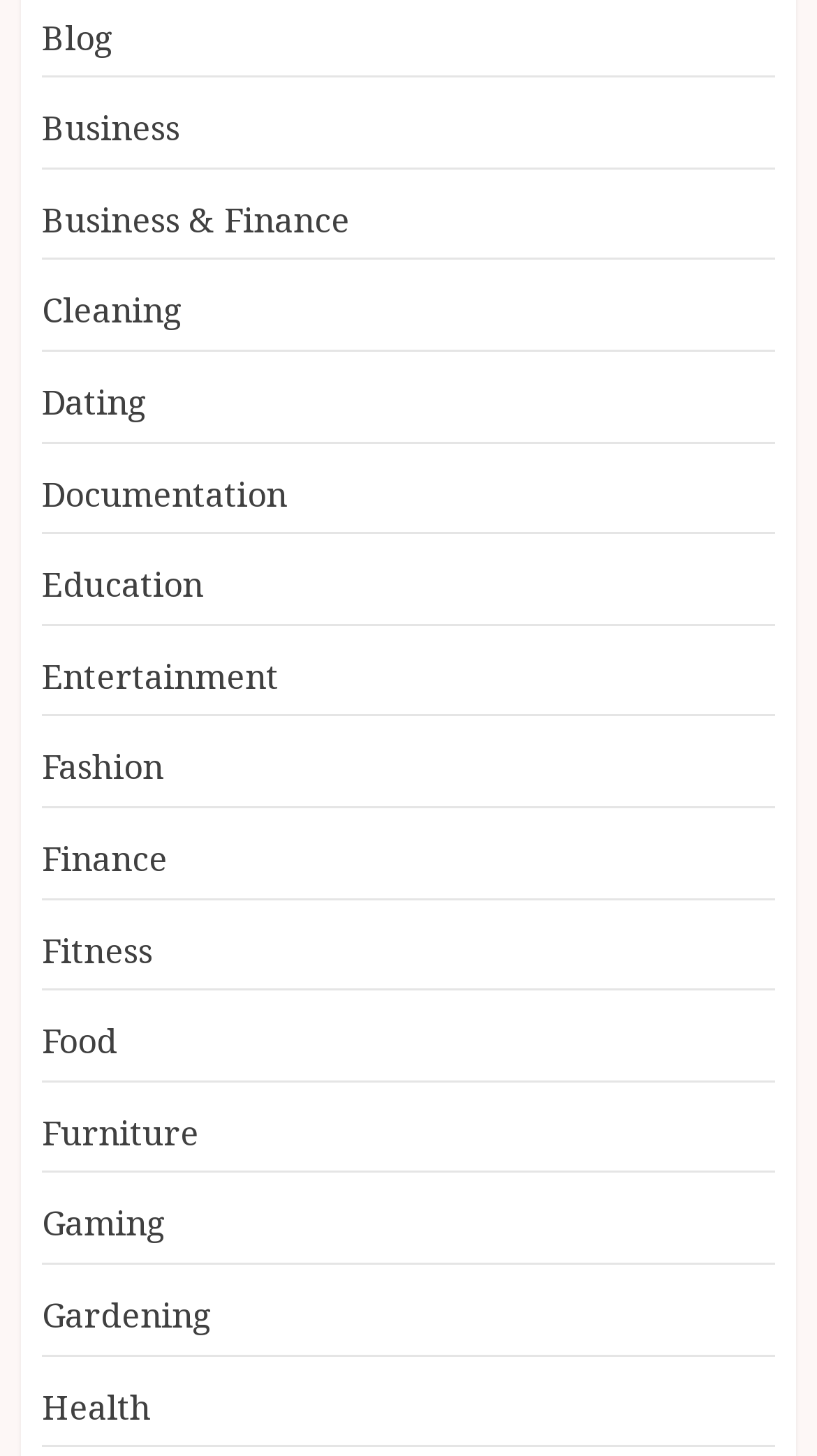Provide the bounding box coordinates in the format (top-left x, top-left y, bottom-right x, bottom-right y). All values are floating point numbers between 0 and 1. Determine the bounding box coordinate of the UI element described as: Documentation

[0.051, 0.323, 0.351, 0.356]